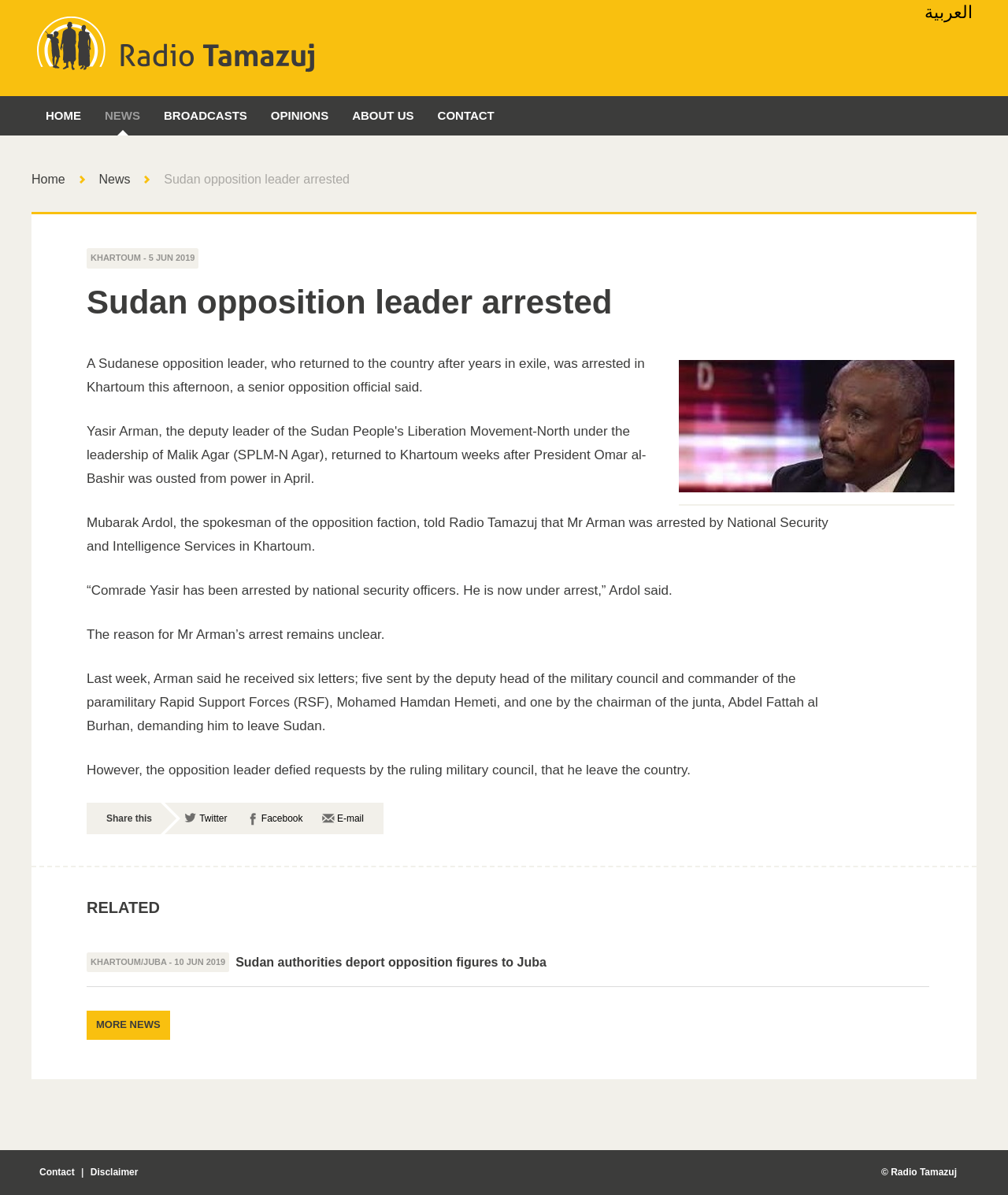Pinpoint the bounding box coordinates for the area that should be clicked to perform the following instruction: "Read related news".

[0.234, 0.798, 0.542, 0.812]